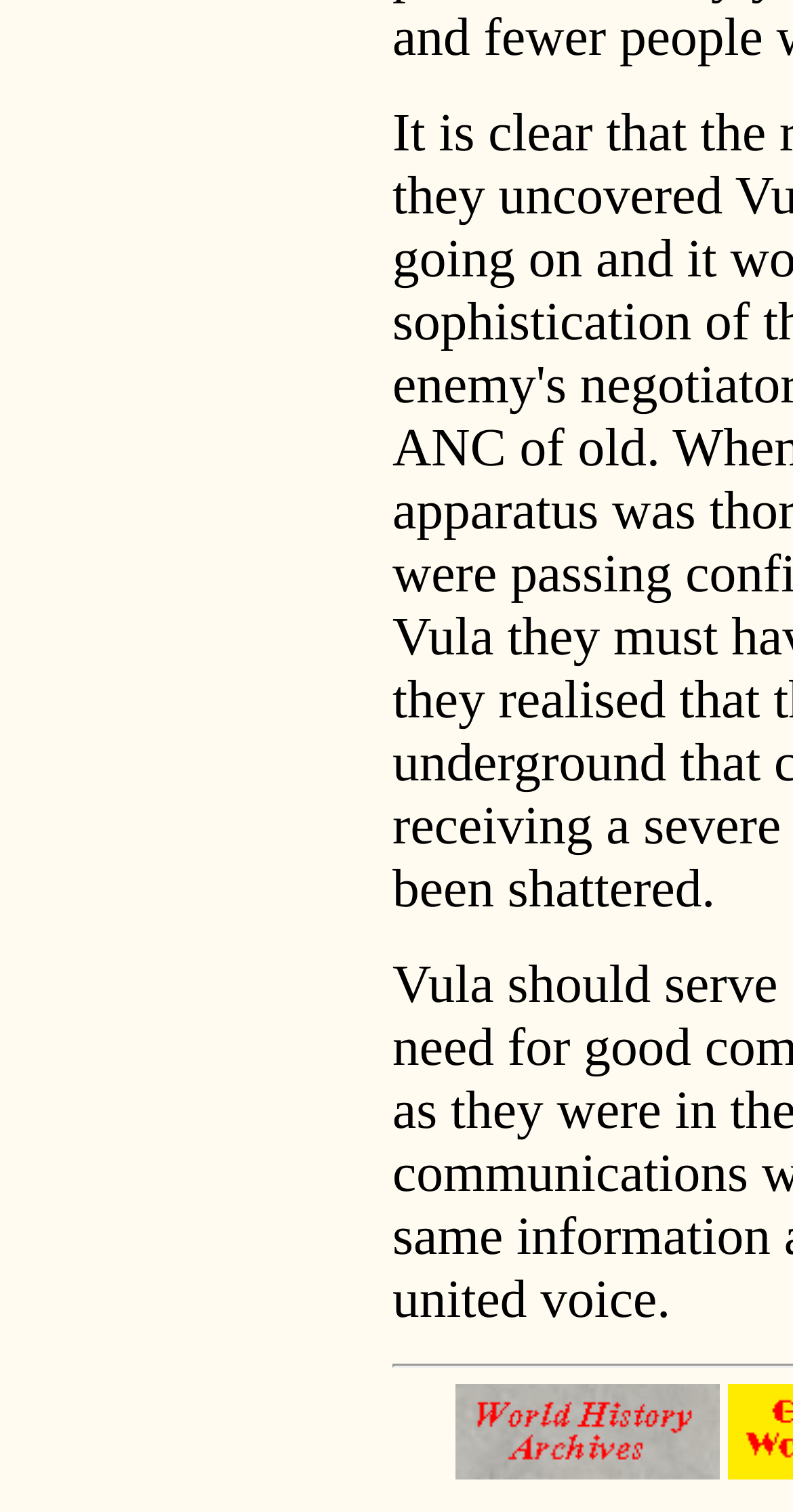Extract the bounding box coordinates for the HTML element that matches this description: "alt="[World History Archives]"". The coordinates should be four float numbers between 0 and 1, i.e., [left, top, right, bottom].

[0.573, 0.961, 0.906, 0.984]